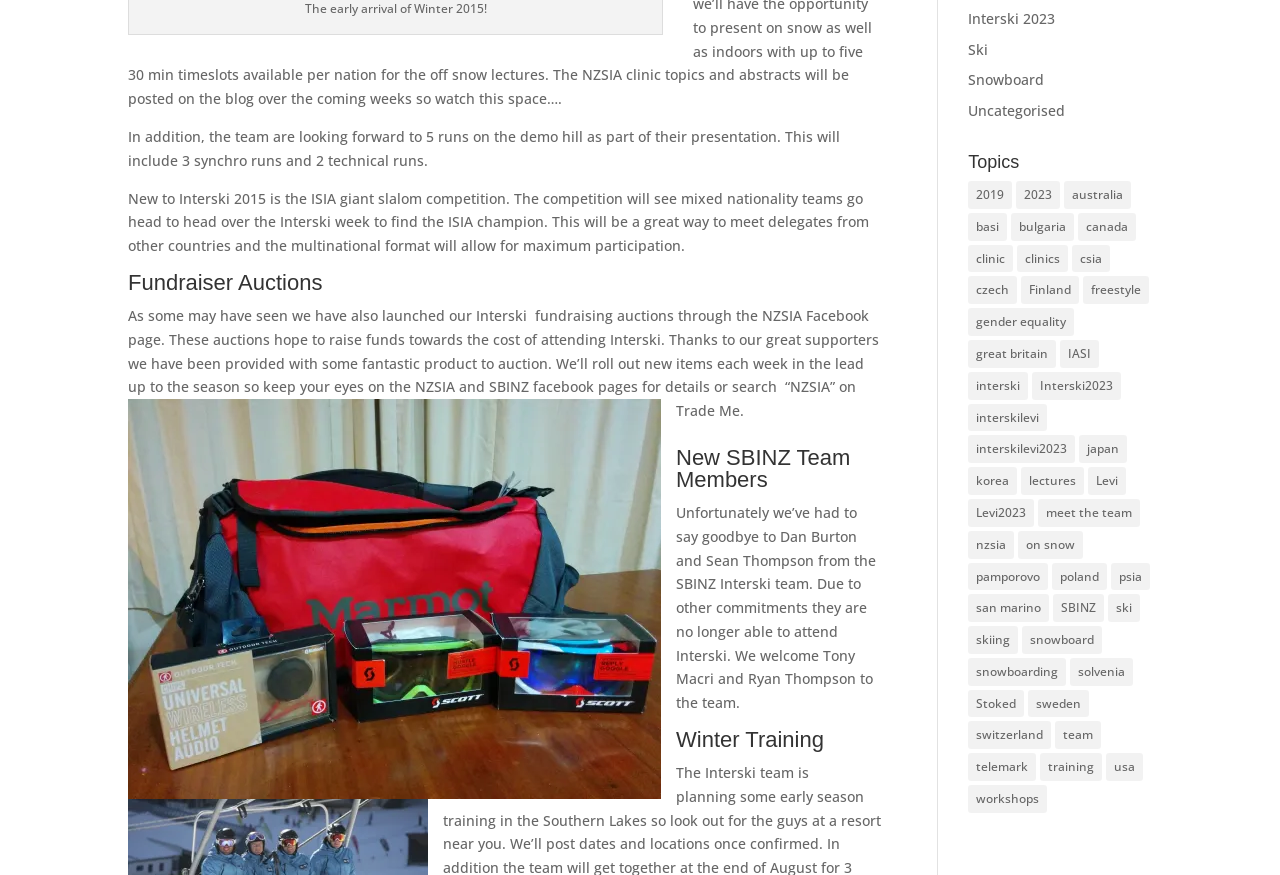Identify the bounding box of the UI component described as: "alt="Thumbnail"".

None